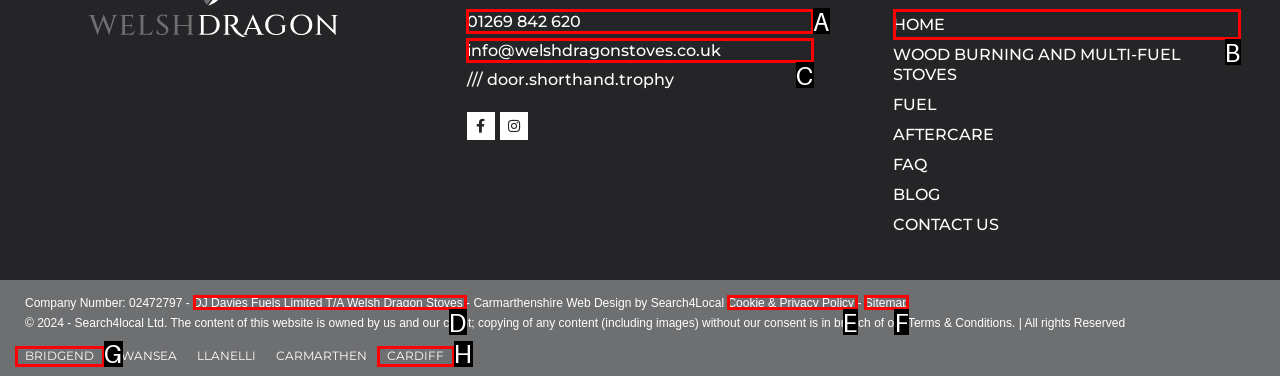Identify the correct UI element to click on to achieve the following task: Click the HOME link Respond with the corresponding letter from the given choices.

B